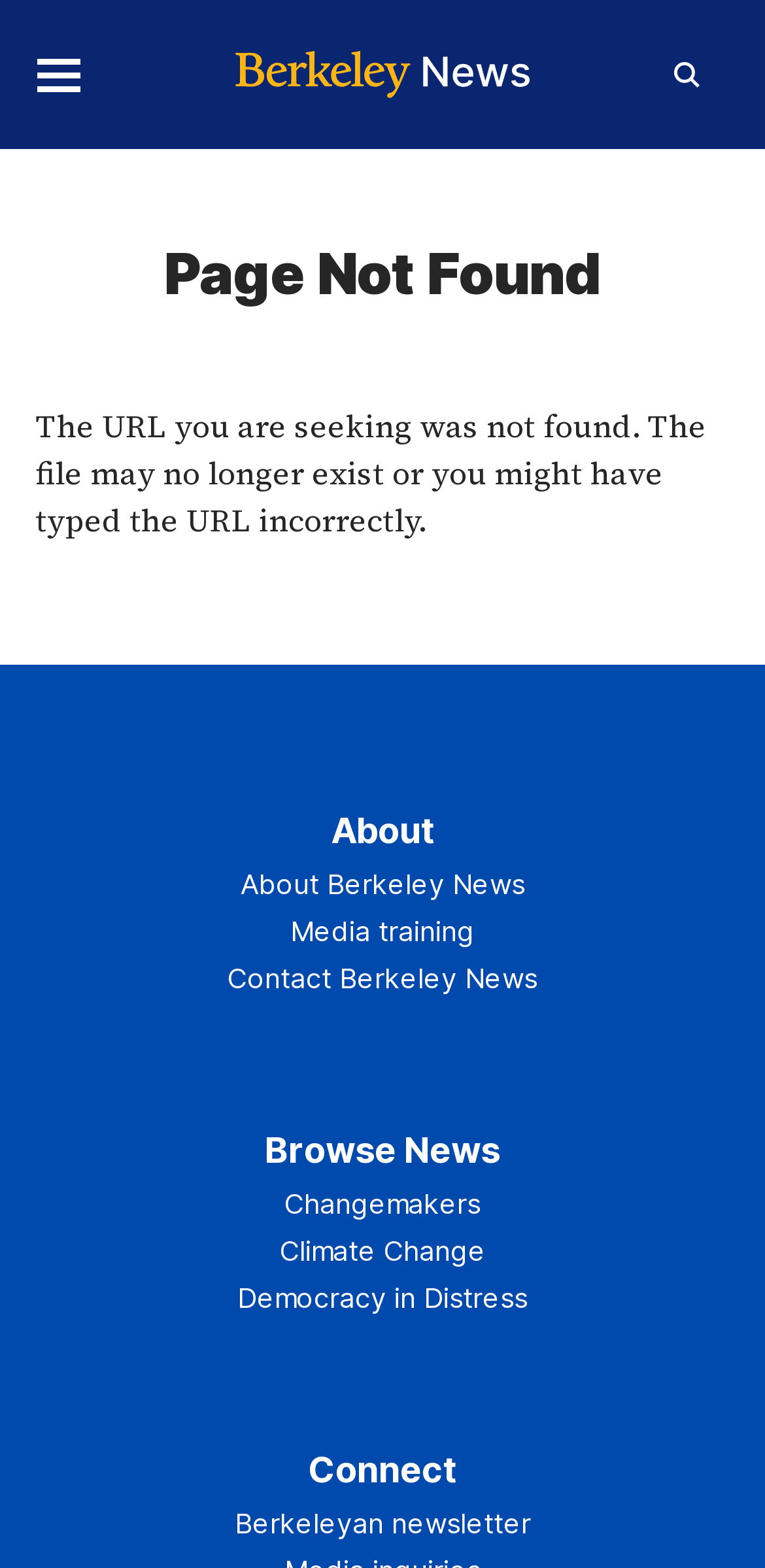Respond with a single word or short phrase to the following question: 
What is the purpose of the search button?

To search the website